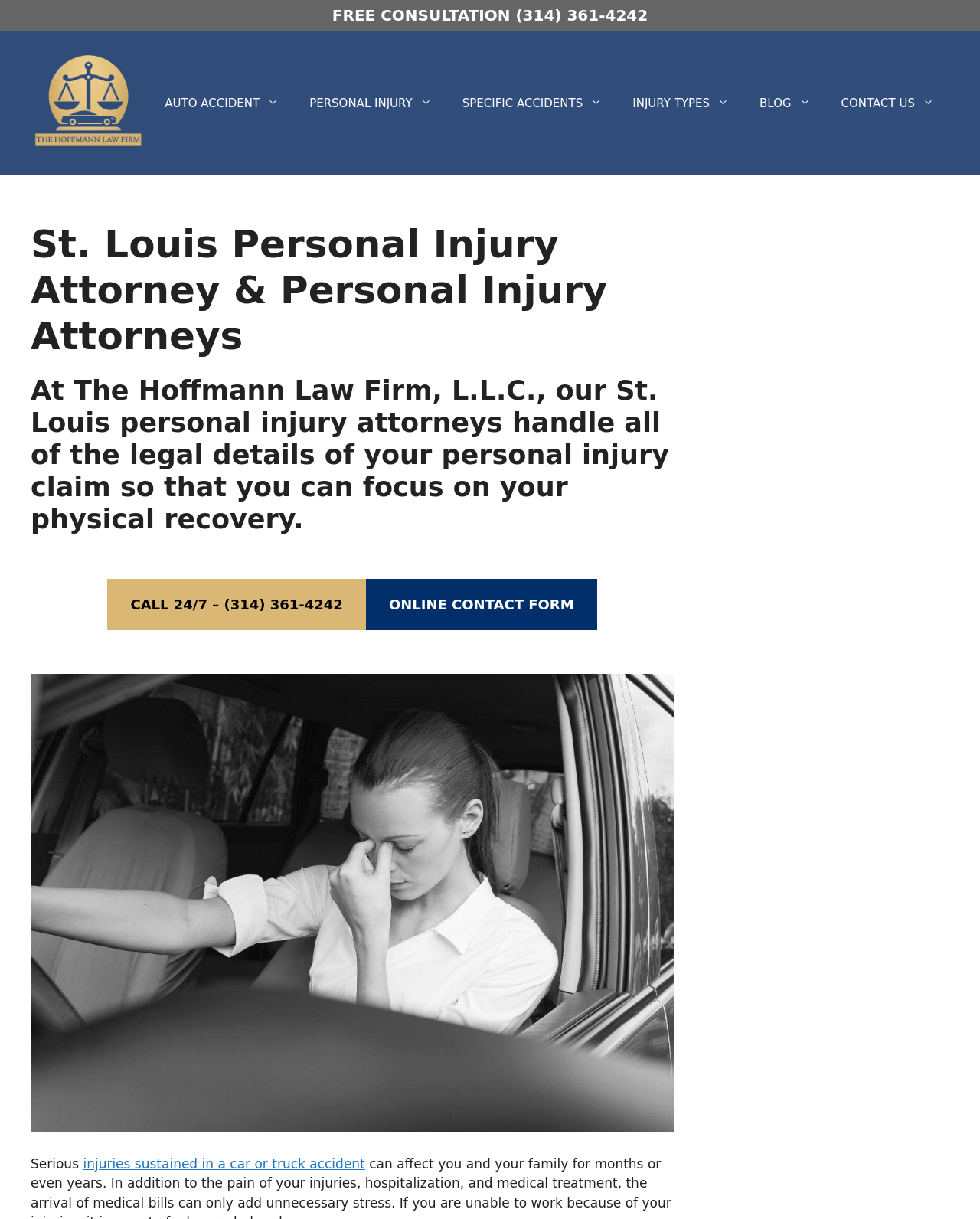Given the element description: "ONLINE CONTACT FORM", predict the bounding box coordinates of the UI element it refers to, using four float numbers between 0 and 1, i.e., [left, top, right, bottom].

[0.373, 0.475, 0.609, 0.517]